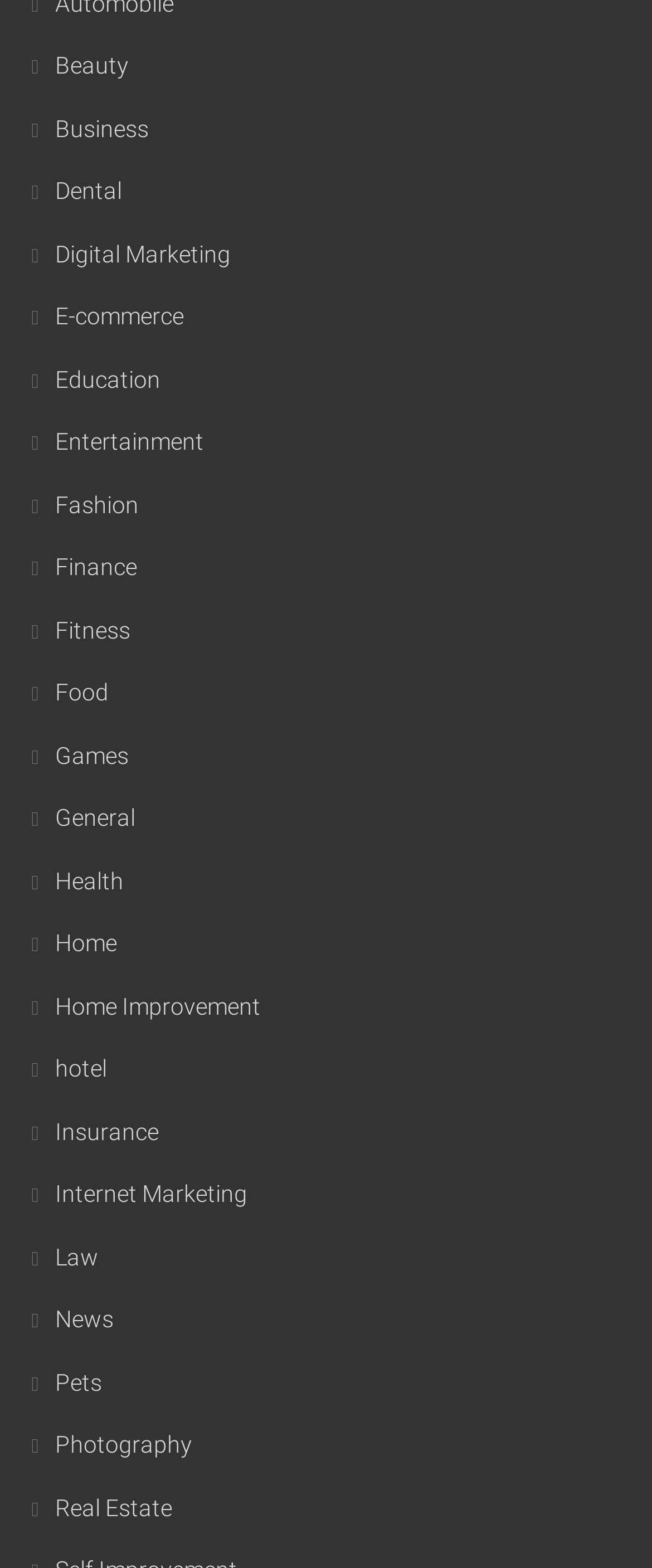Respond concisely with one word or phrase to the following query:
How many categories are listed?

30